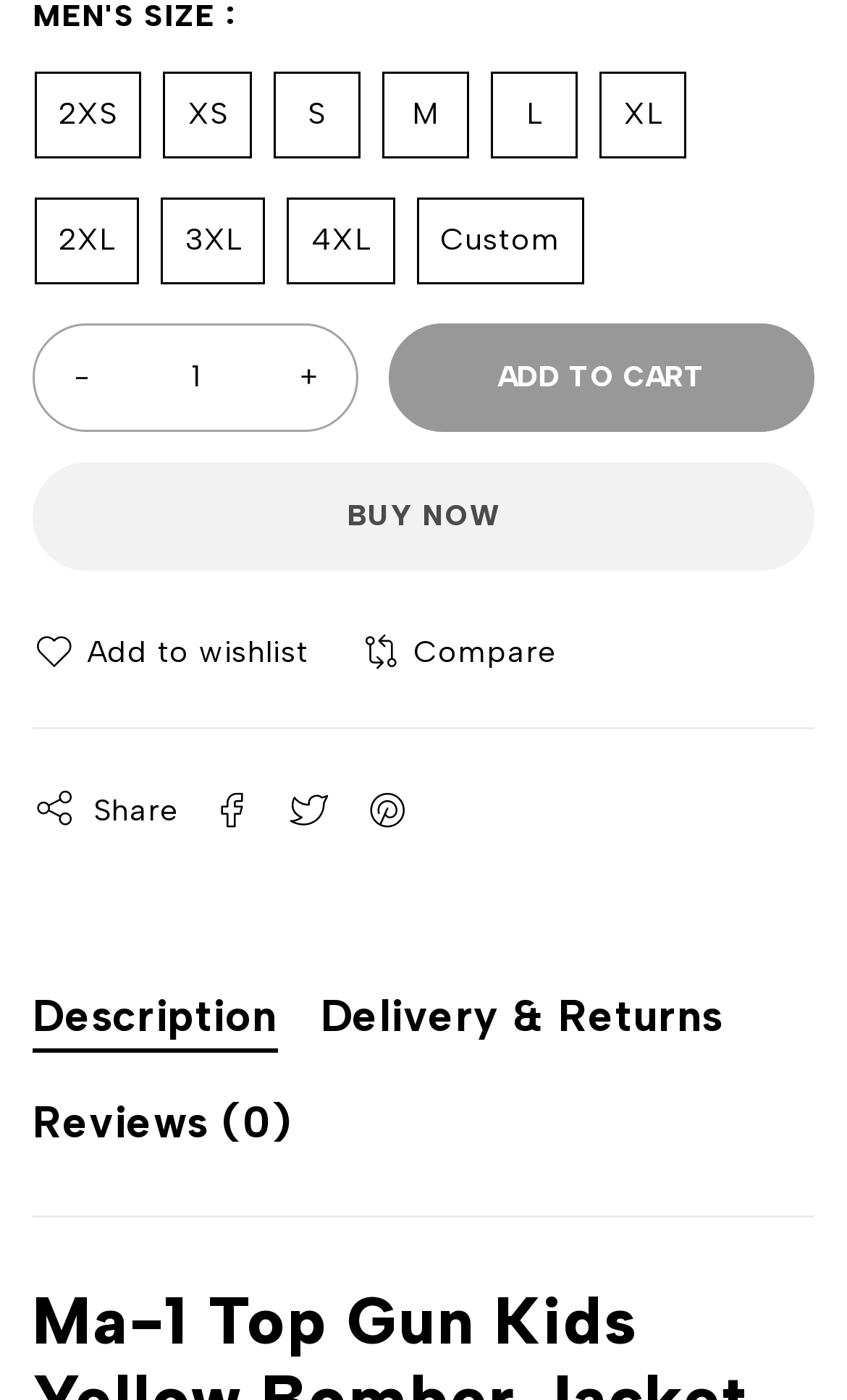What is the minimum product quantity?
Answer the question with as much detail as you can, using the image as a reference.

I found a spinbutton with a valuemin of 1, which indicates that the minimum product quantity is 1.